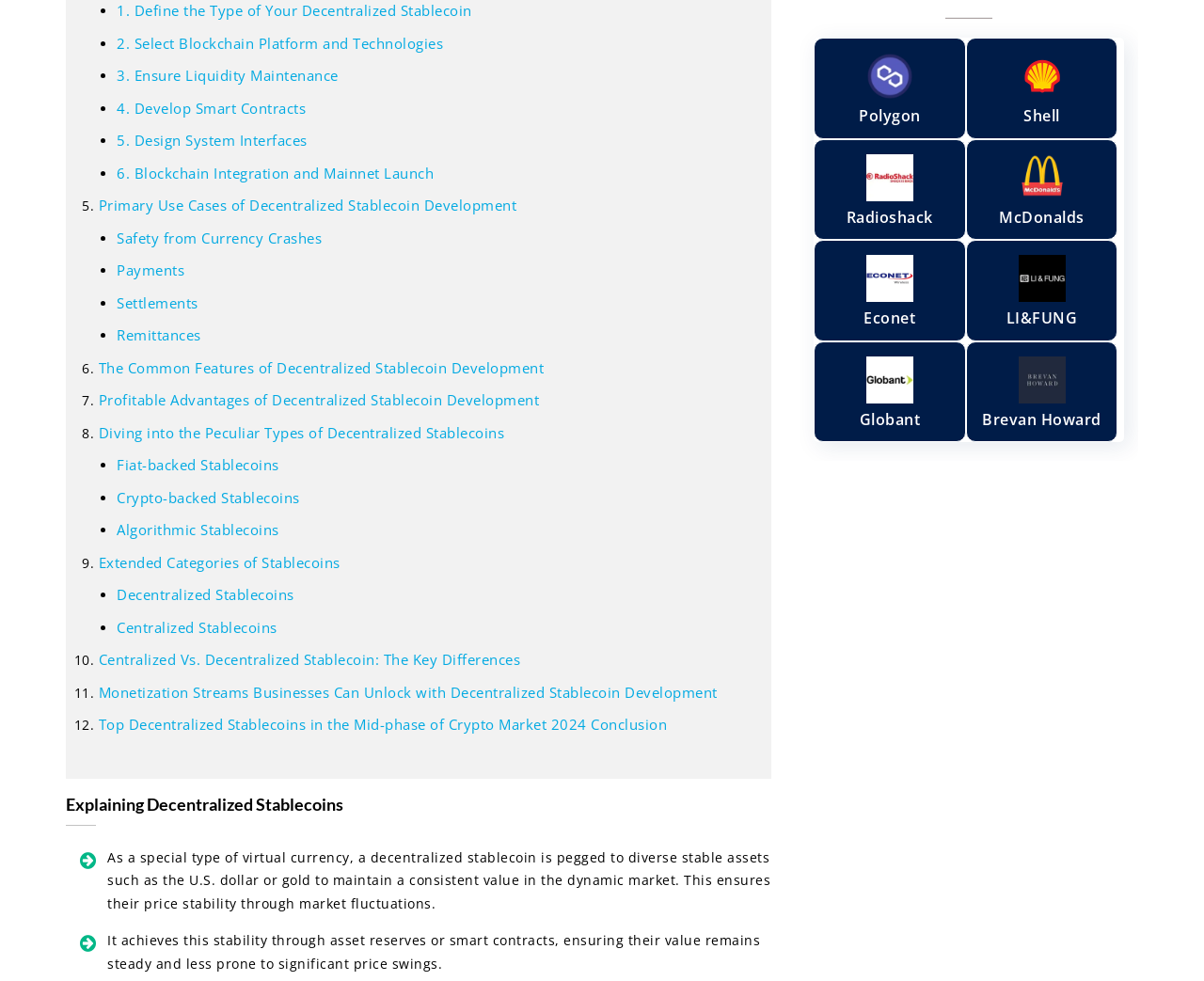Pinpoint the bounding box coordinates of the clickable area needed to execute the instruction: "Click on '1. Define the Type of Your Decentralized Stablecoin'". The coordinates should be specified as four float numbers between 0 and 1, i.e., [left, top, right, bottom].

[0.097, 0.0, 0.957, 0.024]